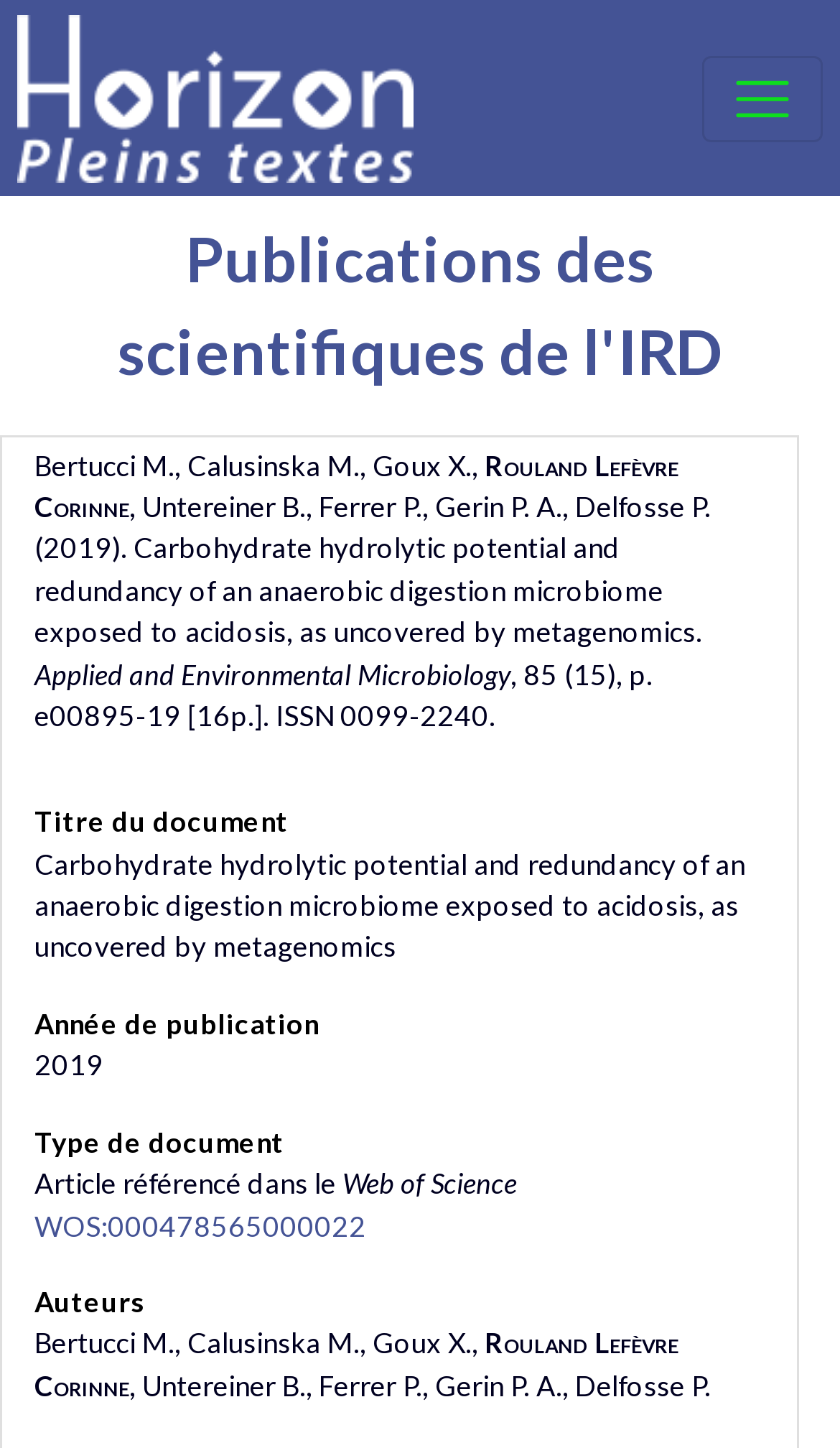In which year was the article published?
From the details in the image, answer the question comprehensively.

I found the publication year of the article by looking at the StaticText element with the text 'Année de publication' and its corresponding text element which contains the year.